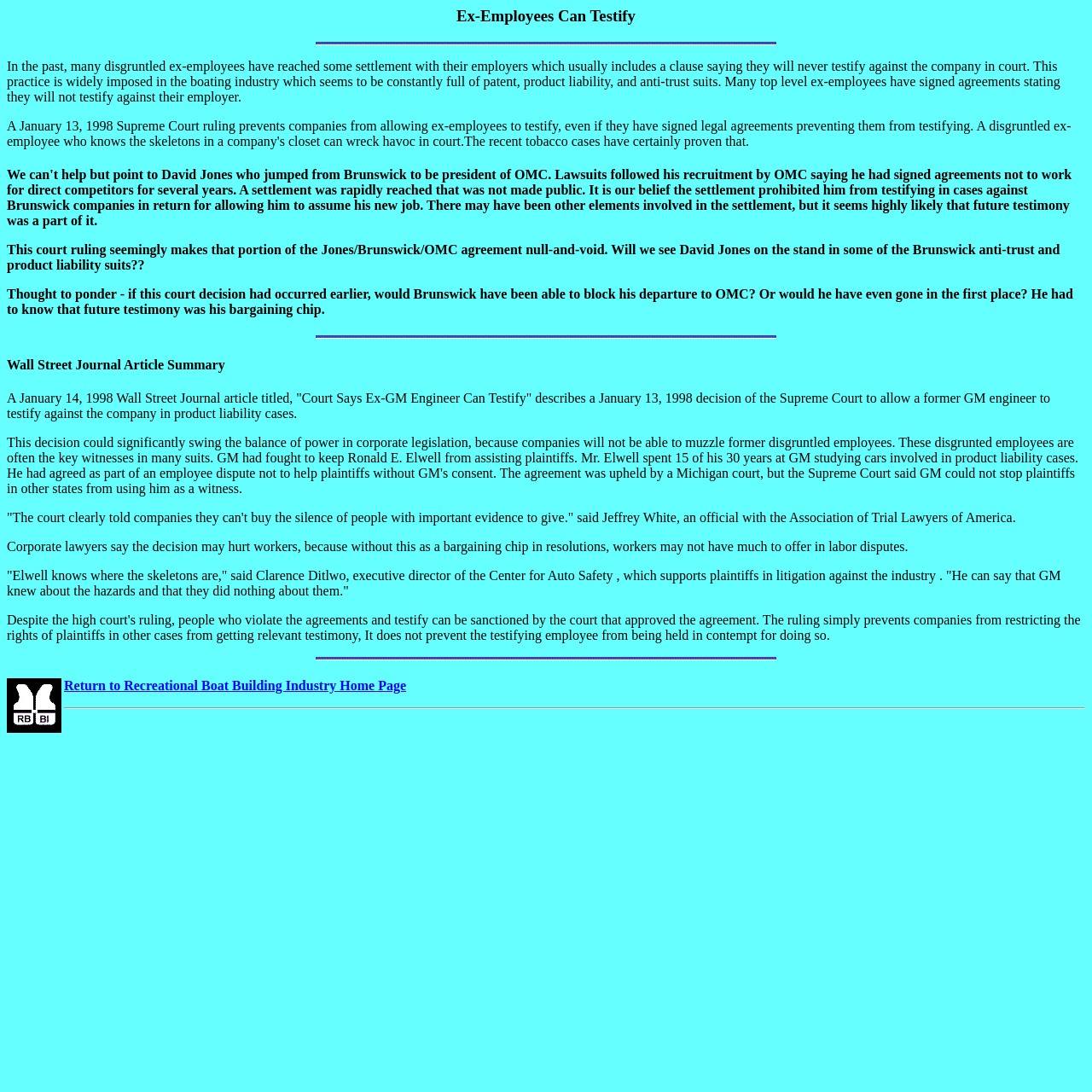What is the topic of the article?
Based on the screenshot, respond with a single word or phrase.

Ex-employees testifying